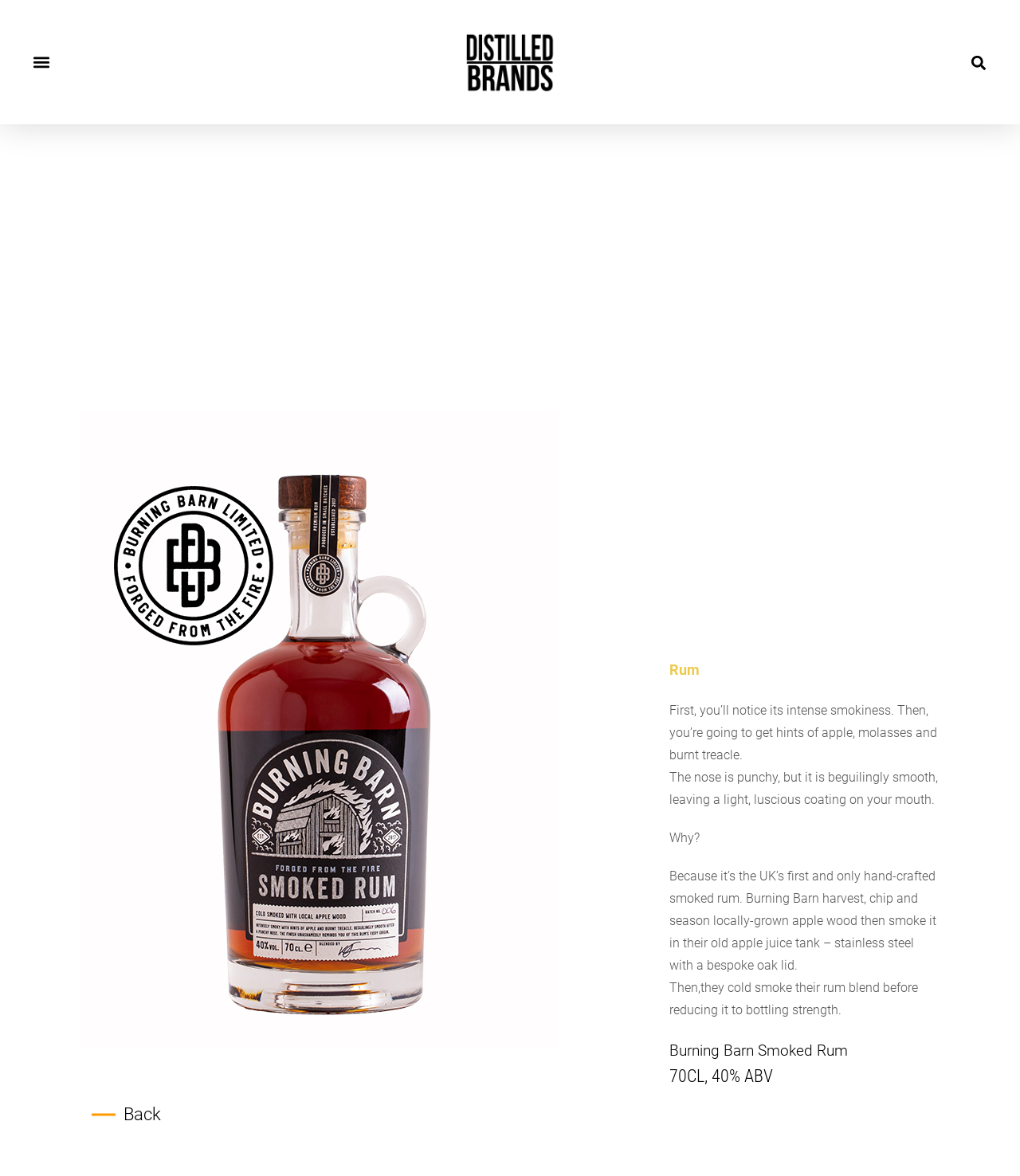Summarize the webpage with a detailed and informative caption.

The webpage is about Burning Barn Smoked Rum, a product from Distilled Brands. At the top left corner, there is a "Menu Toggle" button. To the right of it, there is an empty link. A search bar is located at the top right corner, accompanied by a "Search" button. 

Below the top section, there is a large heading that reads "Burning Barn Smoked Rum". Next to it, there is an image of the product, taking up a significant portion of the page. 

On the right side of the image, there is another heading with the same text, "Burning Barn Smoked Rum". Below this heading, there are four paragraphs of text that describe the product's characteristics, such as its smokiness, flavor, and production process. 

At the bottom of the page, there is a heading that displays the product's details, "70CL, 40% ABV". Above this heading, there is a text that reads "Burning Barn Smoked Rum" again. Finally, at the bottom left corner, there is a "Back" link.